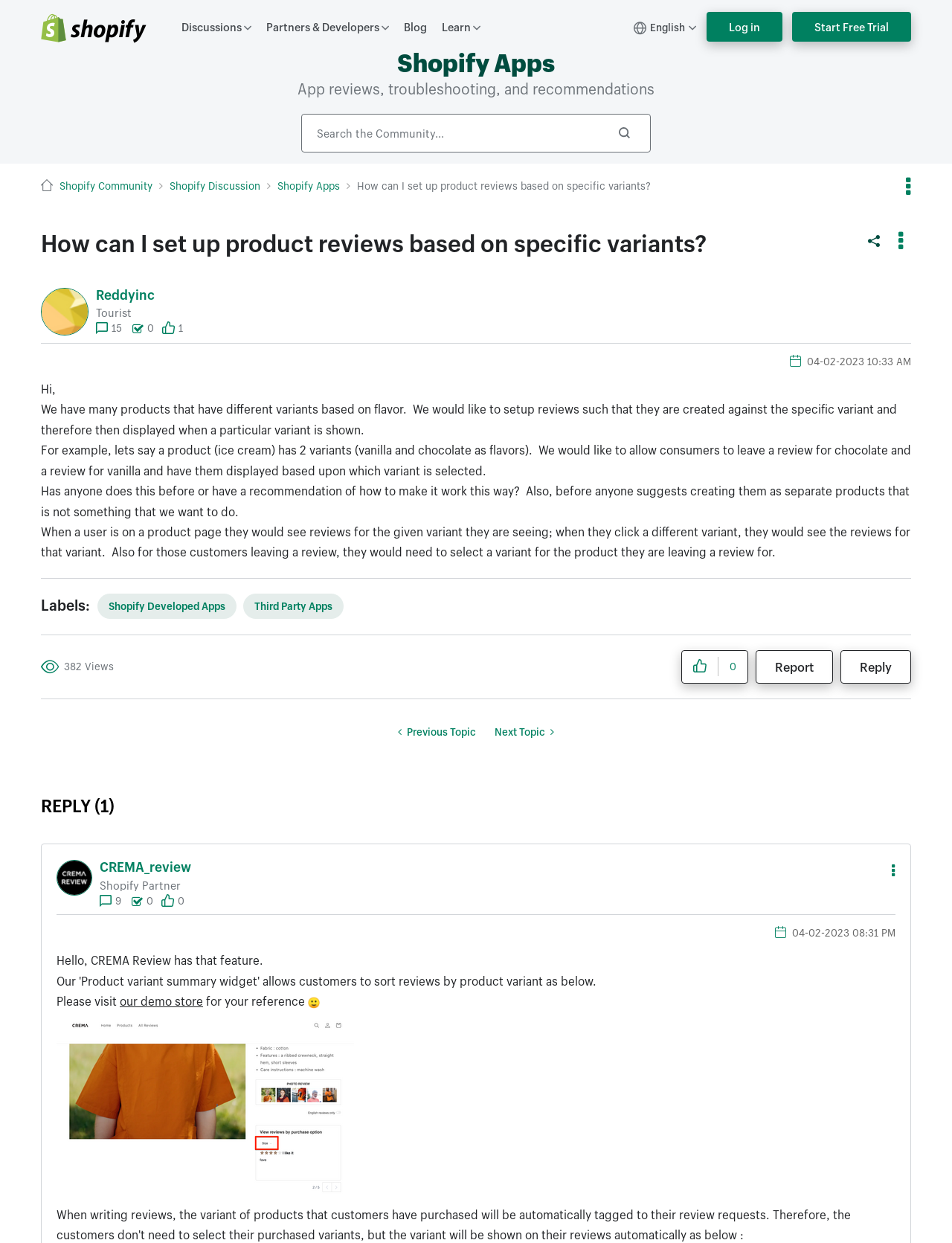What is the logo of the website?
Give a one-word or short phrase answer based on the image.

Shopify logo